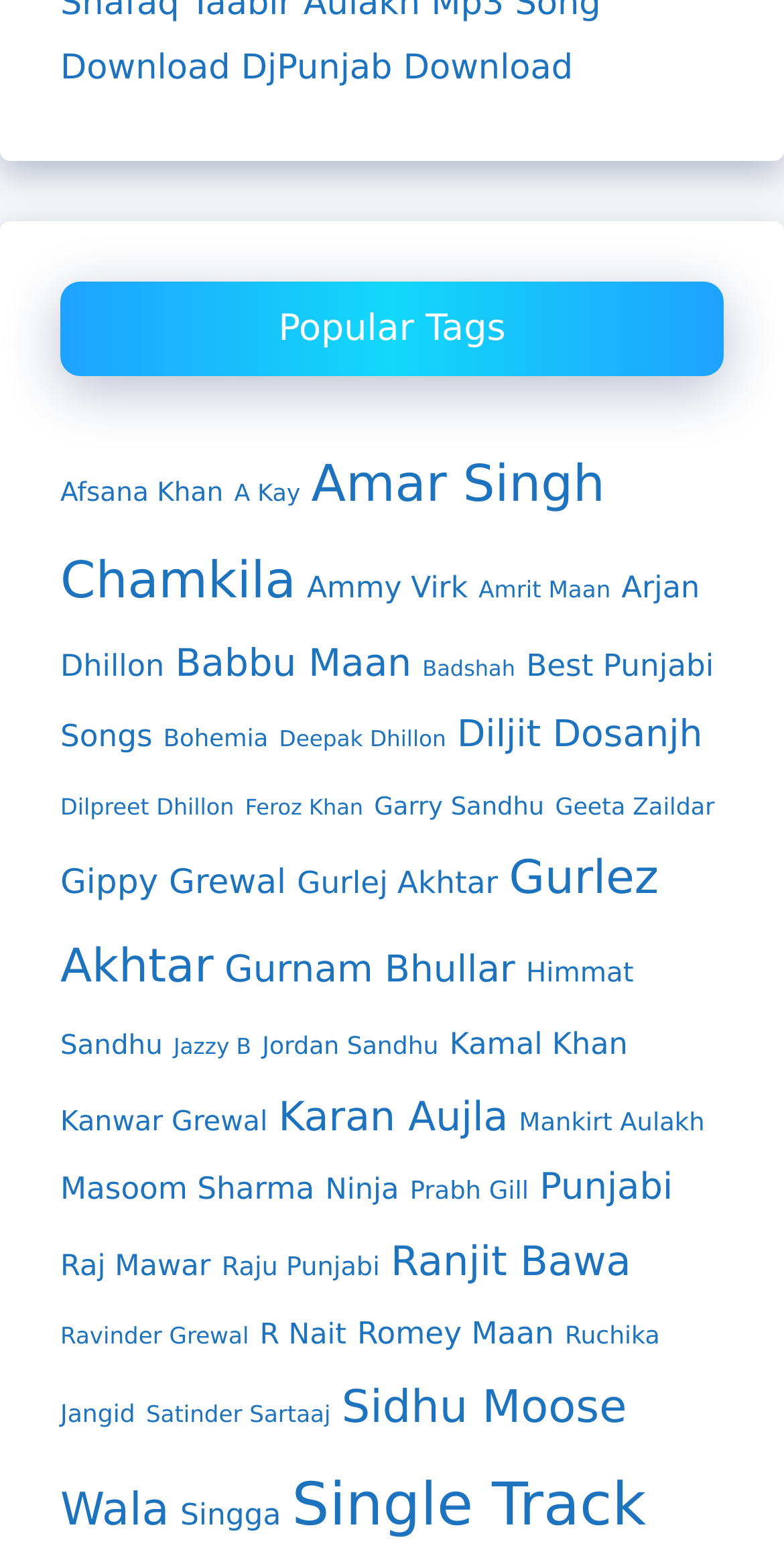Using the element description Romey Maan, predict the bounding box coordinates for the UI element. Provide the coordinates in (top-left x, top-left y, bottom-right x, bottom-right y) format with values ranging from 0 to 1.

[0.456, 0.845, 0.707, 0.868]